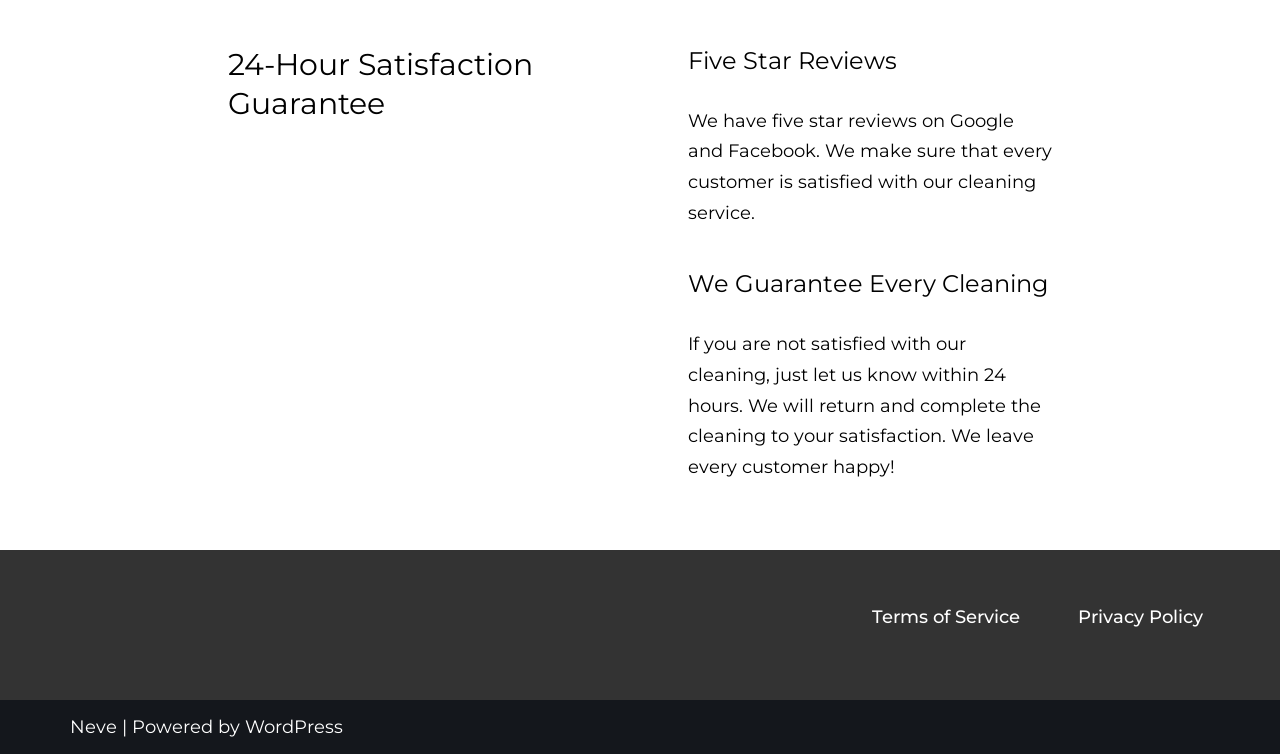What is the name of the content management system used?
Respond to the question with a well-detailed and thorough answer.

The name of the content management system used can be found in the link 'WordPress' at the bottom of the webpage, which indicates that the website is powered by WordPress.